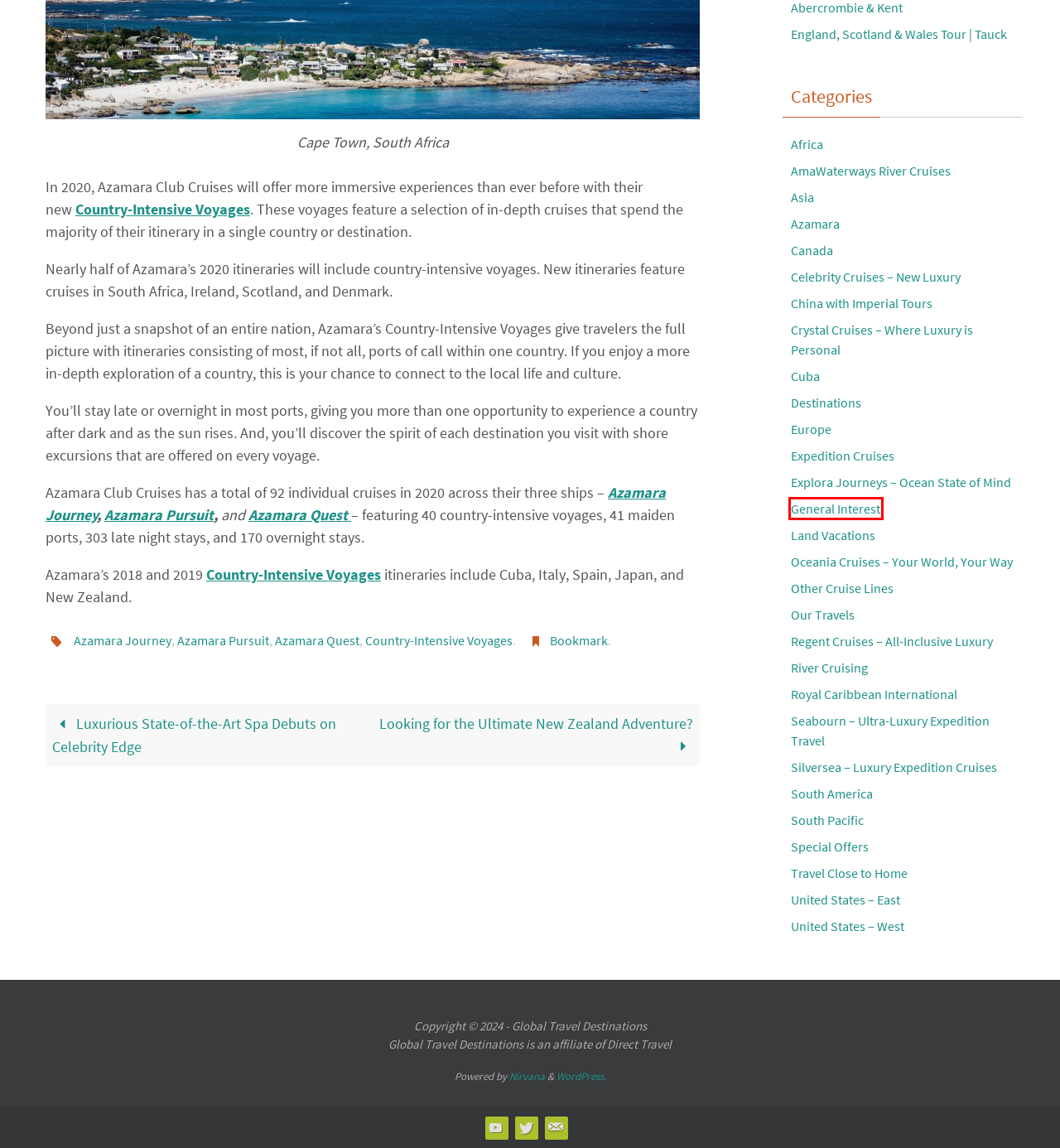Review the screenshot of a webpage that includes a red bounding box. Choose the most suitable webpage description that matches the new webpage after clicking the element within the red bounding box. Here are the candidates:
A. General Interest Archives - Global Travel Destinations
B. South America Archives - Global Travel Destinations
C. Looking for the Ultimate New Zealand Adventure? - Global Travel Destinations
D. Country-Intensive Voyages Archives - Global Travel Destinations
E. United States - East Archives - Global Travel Destinations
F. Destinations Archives - Global Travel Destinations
G. Explora Journeys - Ocean State of Mind Archives - Global Travel Destinations
H. Travel Close to Home Archives - Global Travel Destinations

A